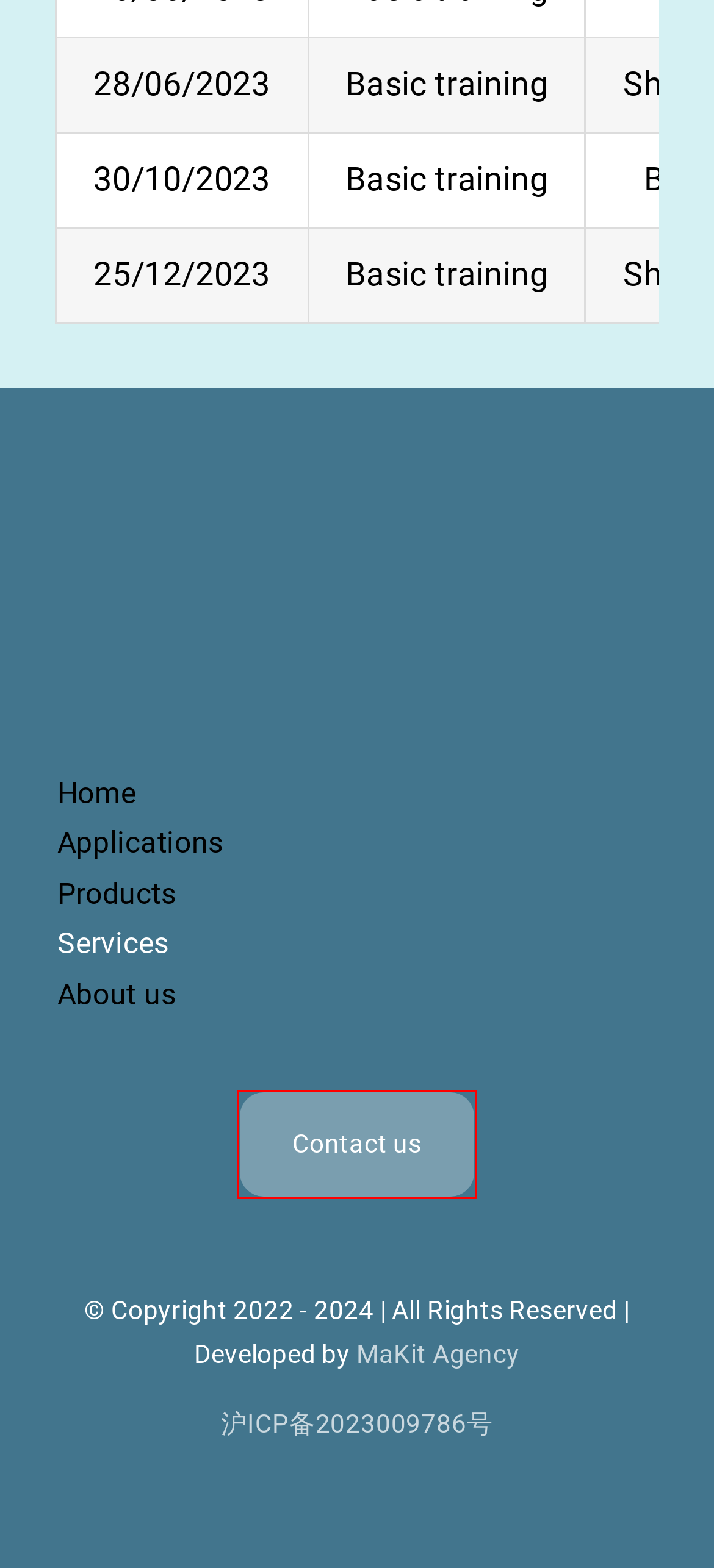A screenshot of a webpage is given, featuring a red bounding box around a UI element. Please choose the webpage description that best aligns with the new webpage after clicking the element in the bounding box. These are the descriptions:
A. About us - Eckelmann
B. 服务 - Eckelmann
C. Products for Machine Automation - Eckelmann
D. QQ-轻松做自己
E. TeamViewer – 远程连接软件
F. Applications - Eckelmann
G. Contact - Eckelmann
H. Home - Eckelmann

G